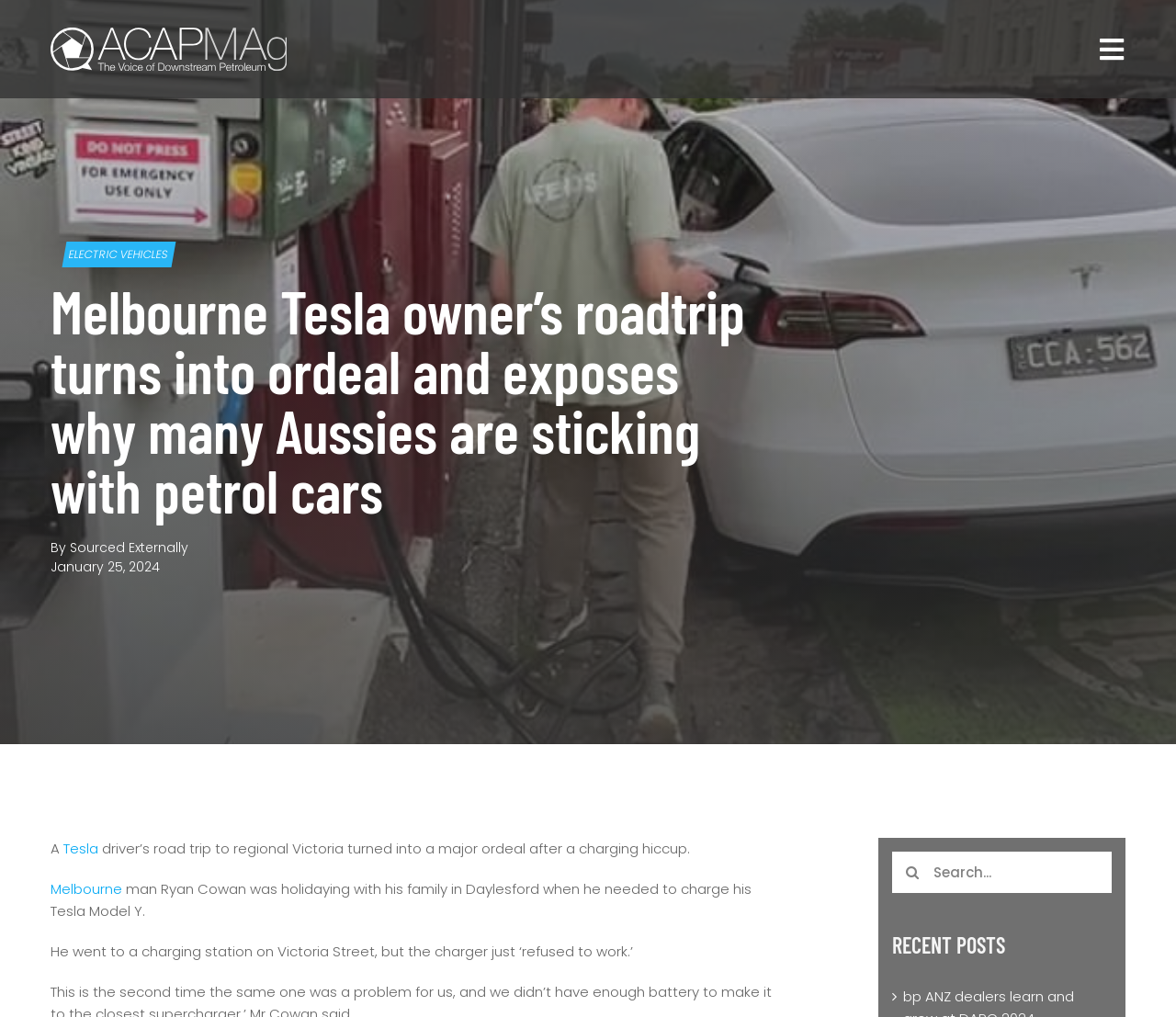Use the information in the screenshot to answer the question comprehensively: What is the date of the article?

The date of the article can be found in the heading 'January 25, 2024' which indicates the date the article was published.